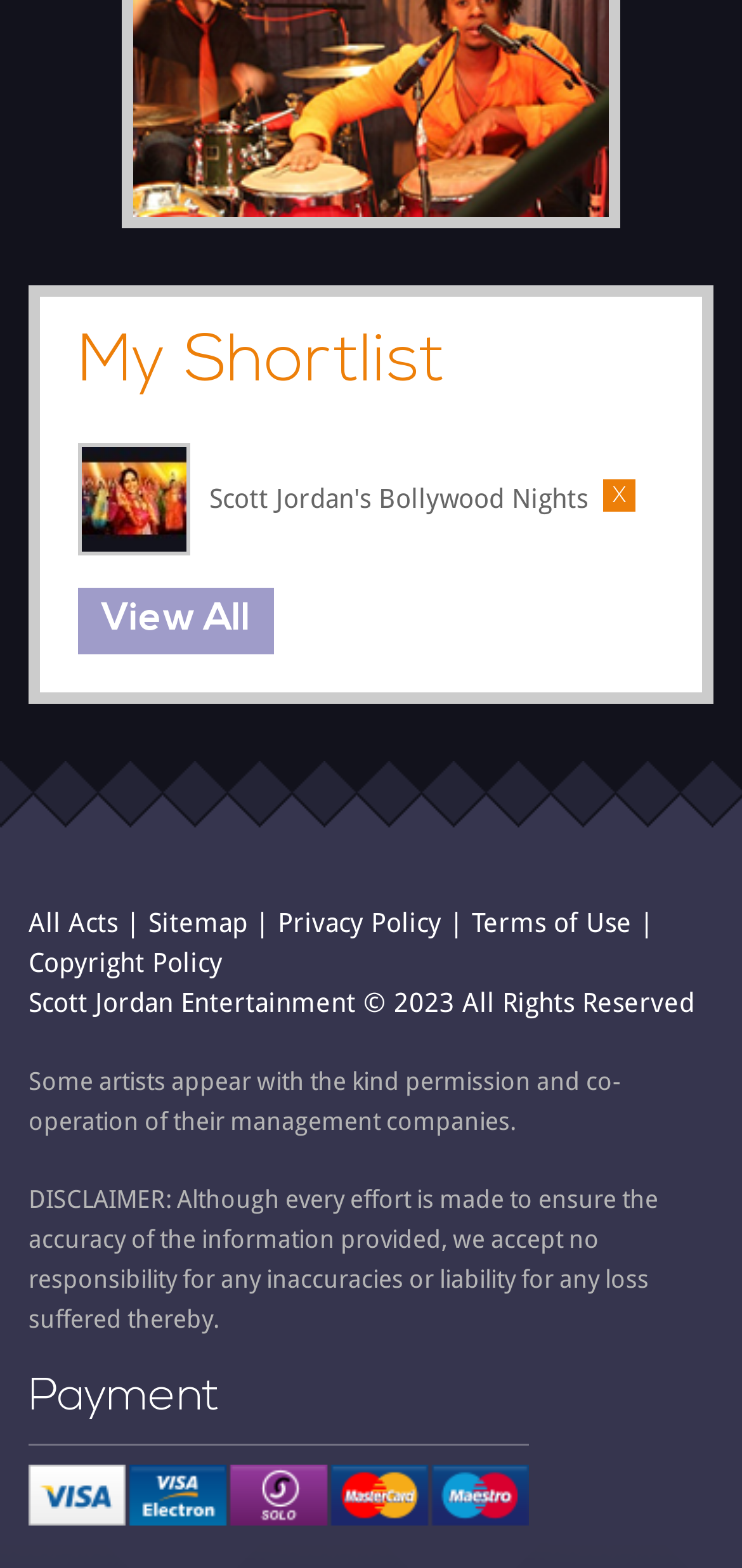Find and provide the bounding box coordinates for the UI element described with: "Sitemap".

[0.2, 0.578, 0.333, 0.597]